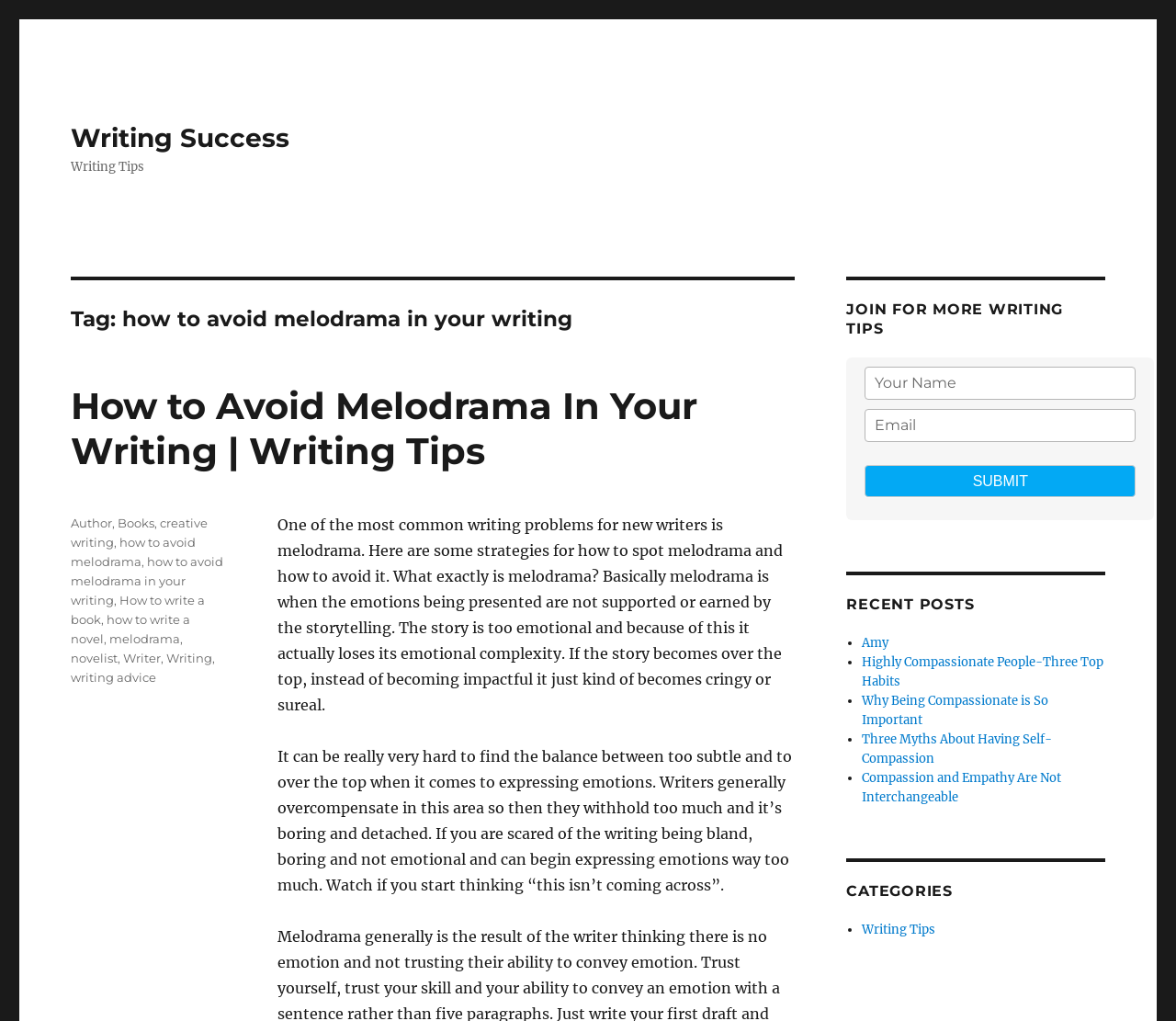Please locate the clickable area by providing the bounding box coordinates to follow this instruction: "Click on the 'Writing Success' link".

[0.06, 0.12, 0.246, 0.15]